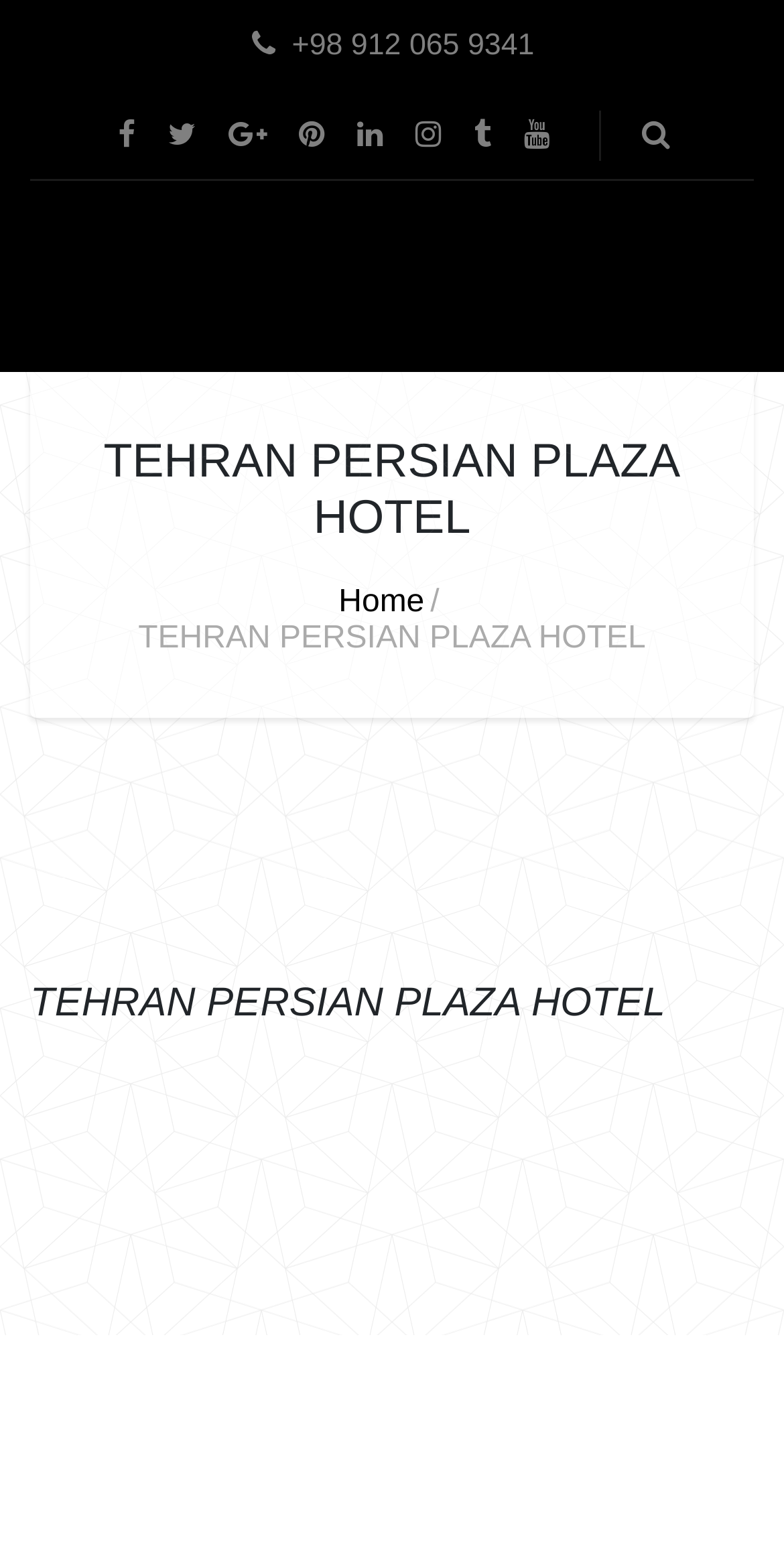Analyze and describe the webpage in a detailed narrative.

The webpage is about the Tehran Persian Plaza Hotel, a luxury hotel with modern amenities and worthy hospitality. At the top-left corner, there is a phone number "+98 912 065 9341" displayed. Below the phone number, there are seven social media icons lined up horizontally, each with a unique symbol. 

To the right of the social media icons, there is a large heading "Welcome to Iran" that spans almost the entire width of the page. Below this heading, there is an image that takes up about half of the width. 

Further down, there is a prominent heading "TEHRAN PERSIAN PLAZA HOTEL" that occupies a significant portion of the page width. Below this heading, there is a link "Home" positioned roughly at the center of the page. 

Finally, there is another instance of the "TEHRAN PERSIAN PLAZA HOTEL" heading, this time located at the bottom of the page, spanning almost the entire width.